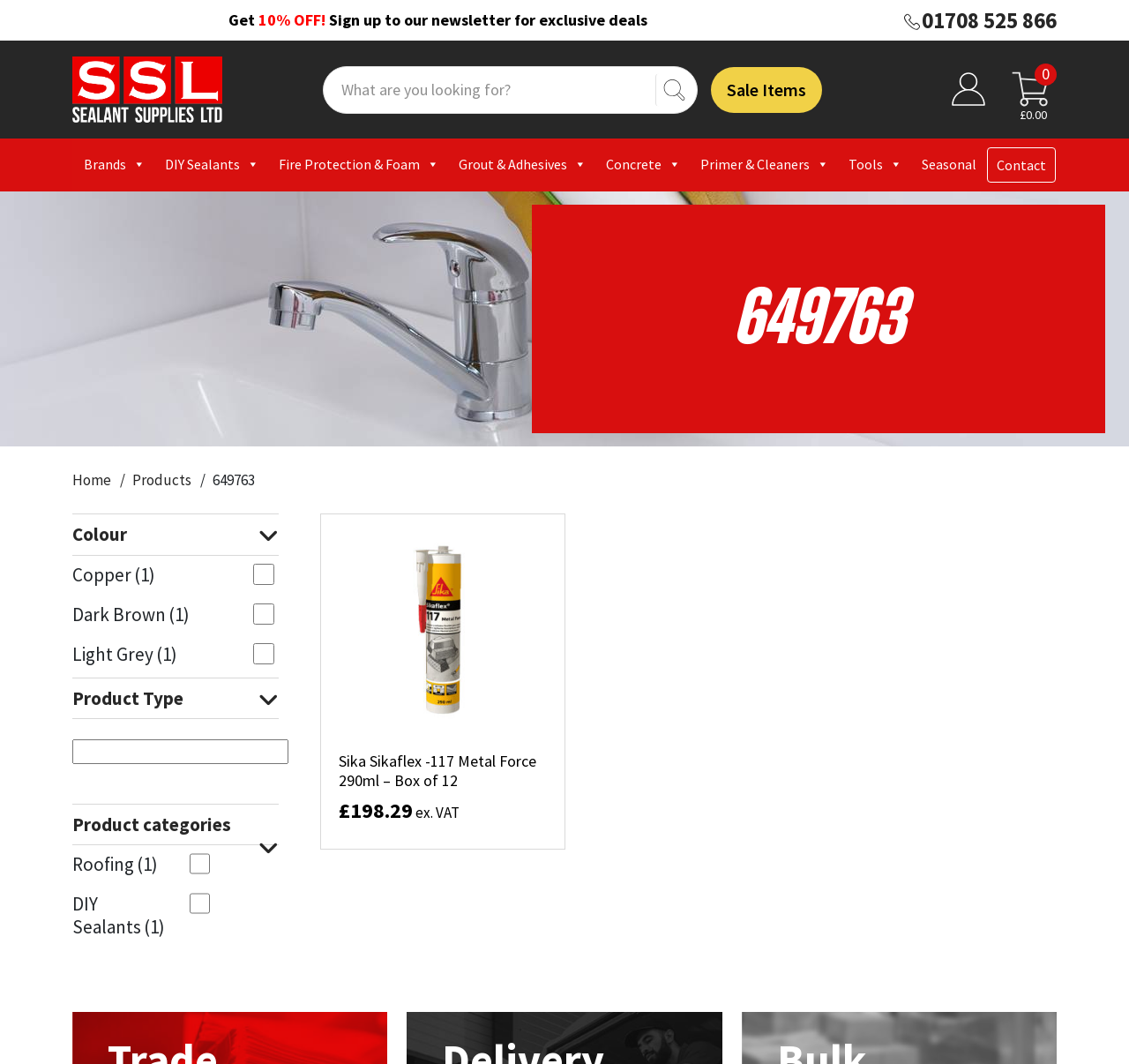What is the category of the product 'Sika Sikaflex -117 Metal Force 290ml – Box of 12'?
Refer to the image and respond with a one-word or short-phrase answer.

Roofing